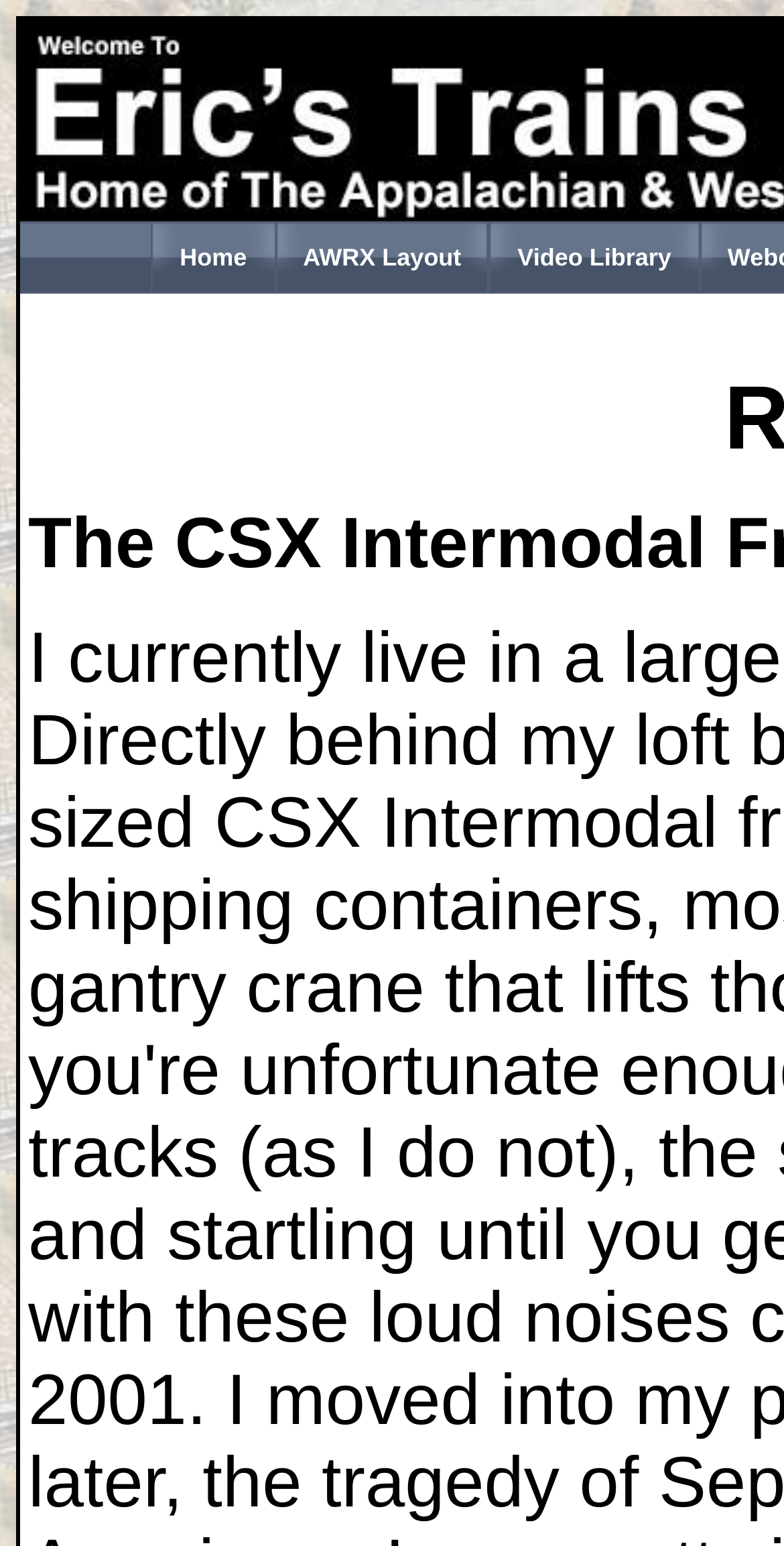Extract the bounding box coordinates of the UI element described by: "Home". The coordinates should include four float numbers ranging from 0 to 1, e.g., [left, top, right, bottom].

[0.193, 0.143, 0.351, 0.19]